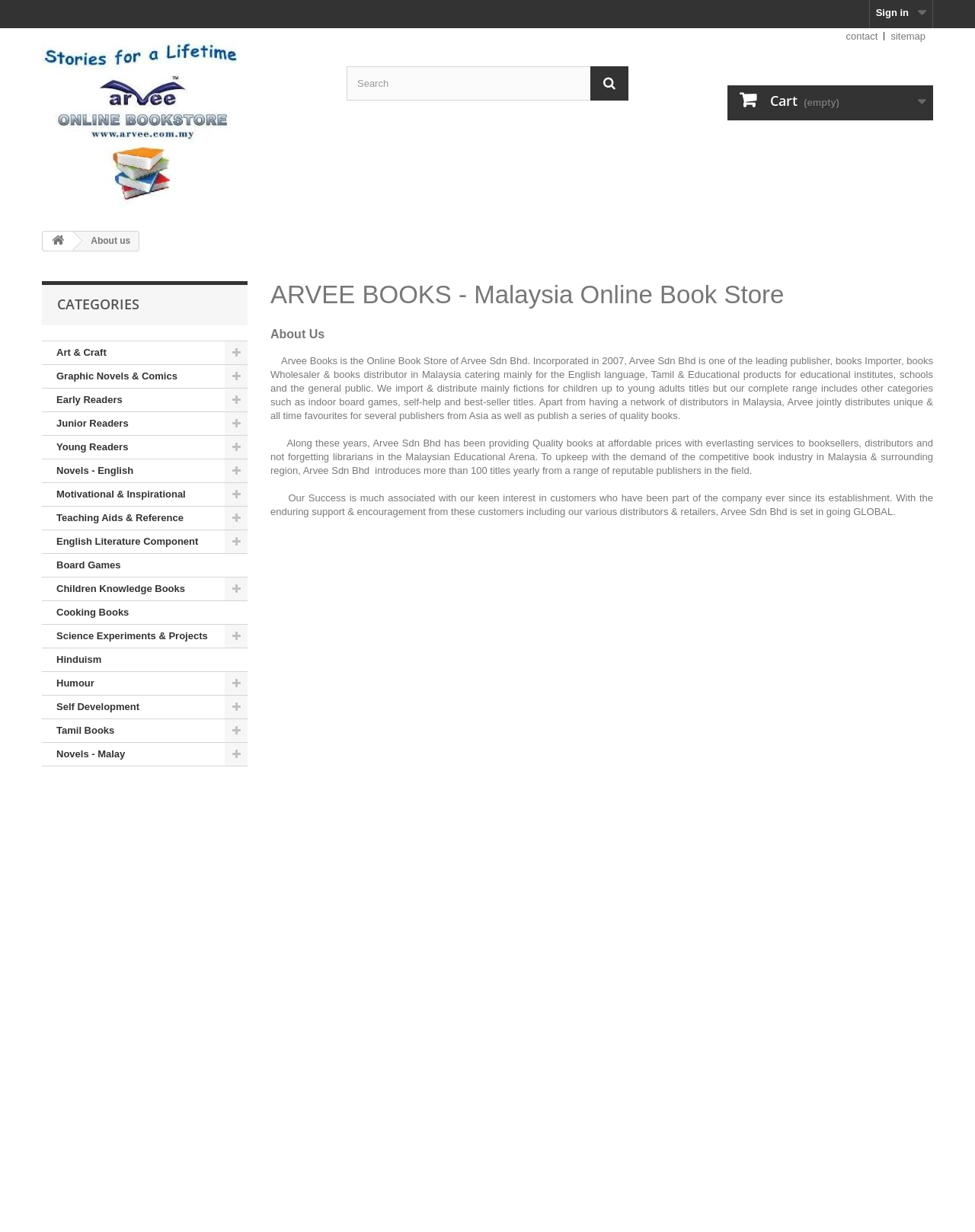Find the bounding box of the UI element described as follows: "Children Knowledge Books".

[0.043, 0.469, 0.254, 0.488]